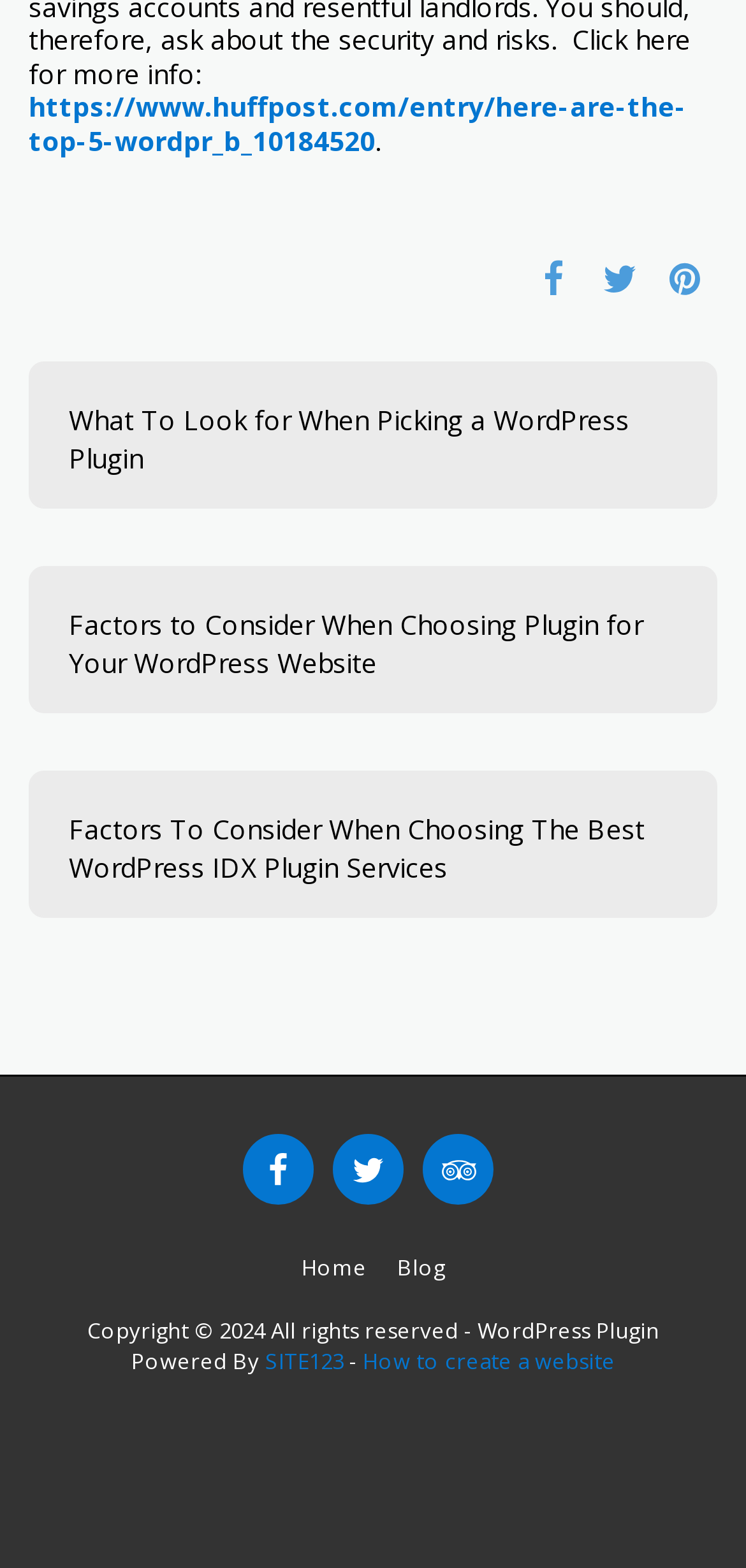Find the bounding box coordinates of the clickable region needed to perform the following instruction: "Click on the 'What To Look for When Picking a WordPress Plugin' link". The coordinates should be provided as four float numbers between 0 and 1, i.e., [left, top, right, bottom].

[0.092, 0.257, 0.908, 0.305]